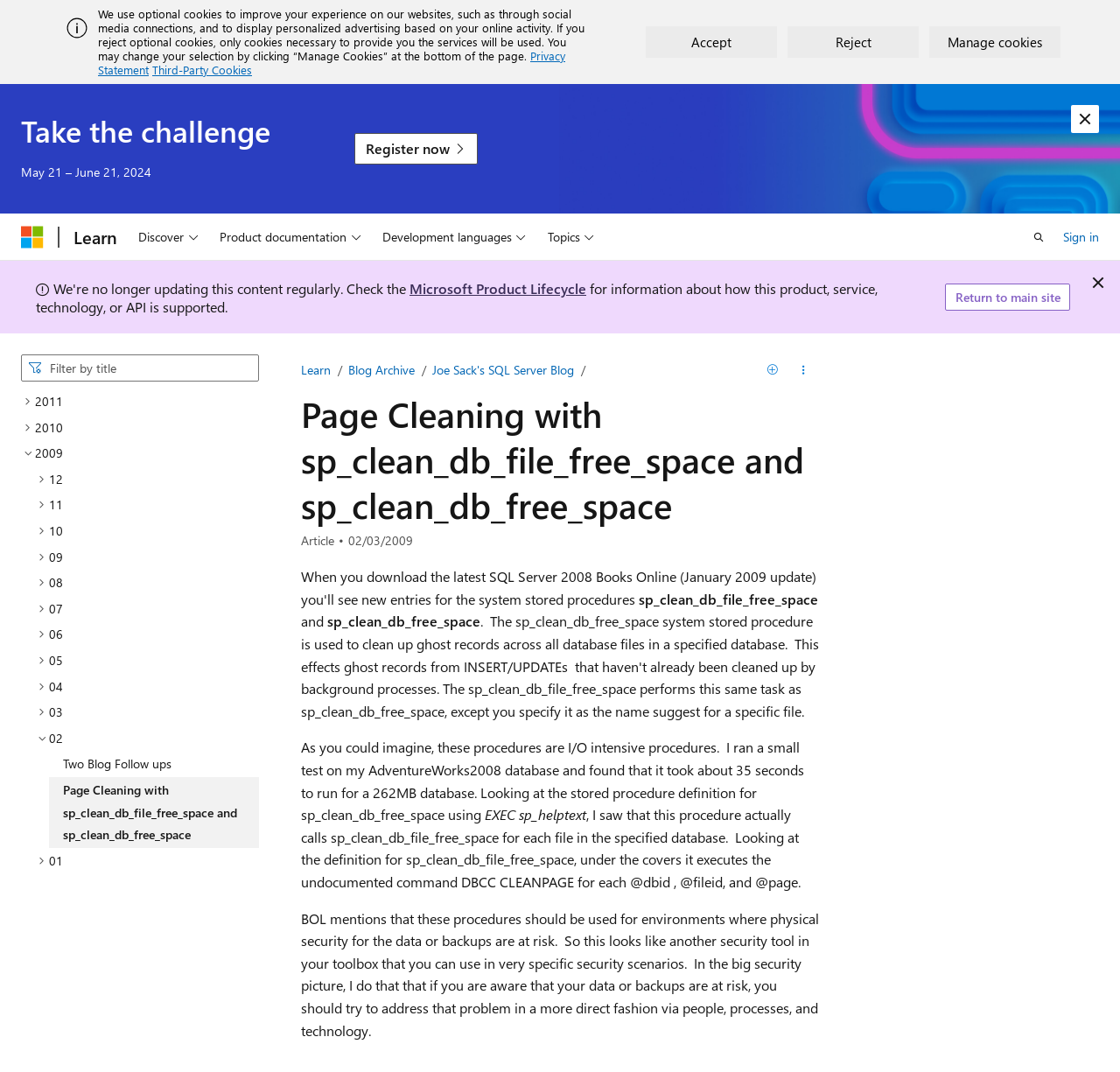Please determine the bounding box coordinates of the element's region to click for the following instruction: "Sign in".

[0.949, 0.21, 0.981, 0.231]